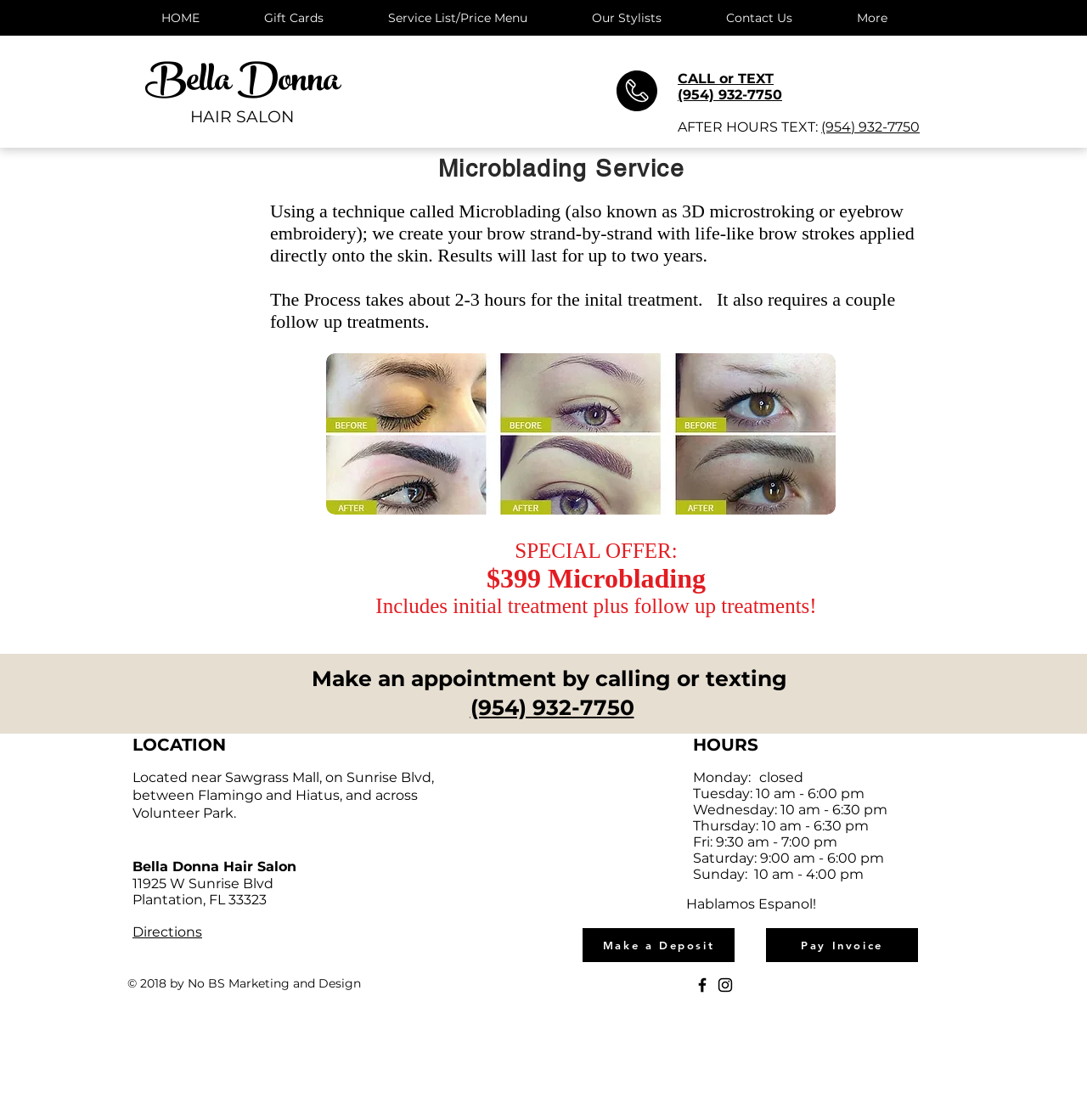Provide the bounding box coordinates of the section that needs to be clicked to accomplish the following instruction: "Get directions to the salon."

[0.122, 0.825, 0.186, 0.839]